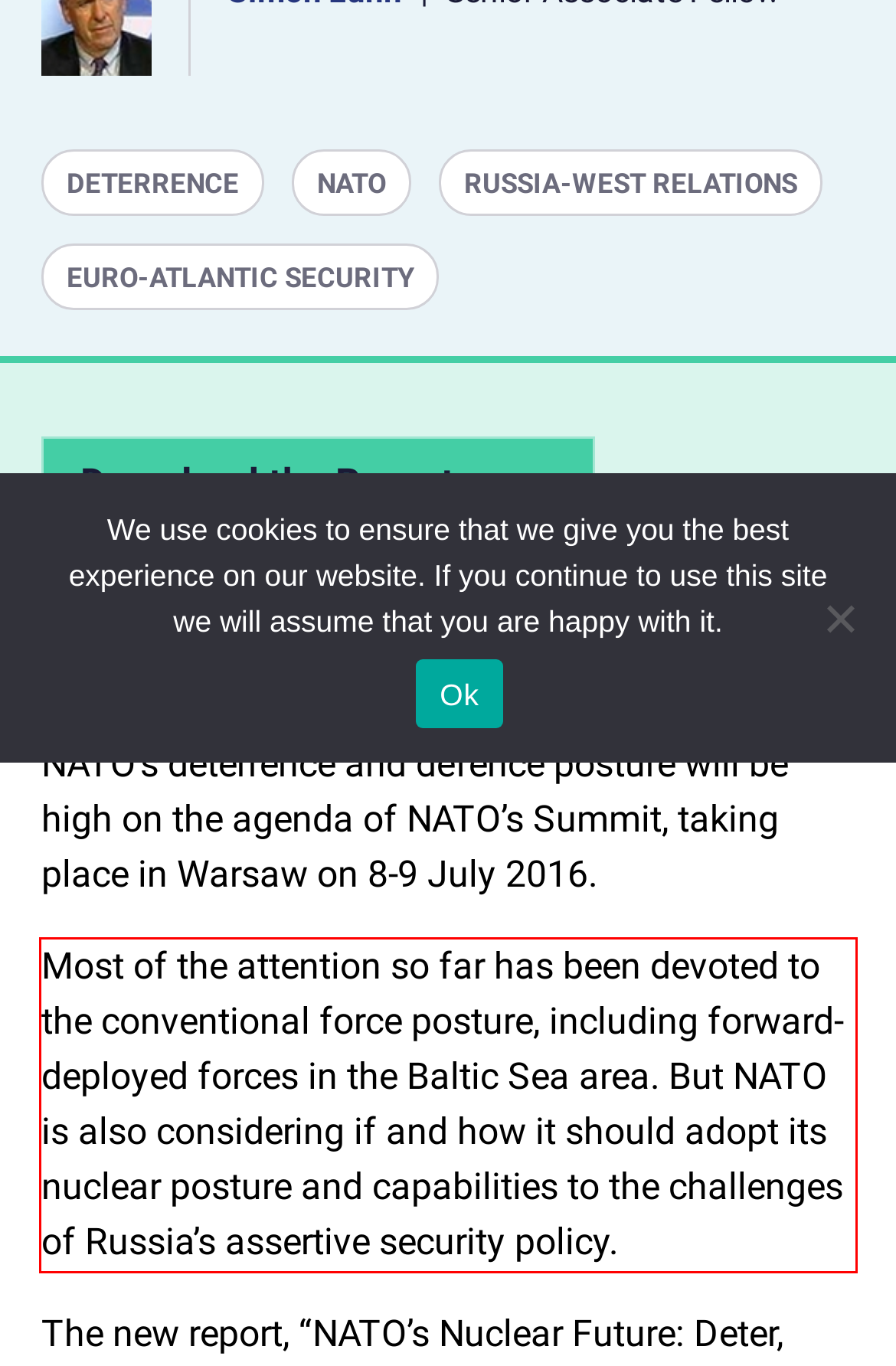Using OCR, extract the text content found within the red bounding box in the given webpage screenshot.

Most of the attention so far has been devoted to the conventional force posture, including forward-deployed forces in the Baltic Sea area. But NATO is also considering if and how it should adopt its nuclear posture and capabilities to the challenges of Russia’s assertive security policy.